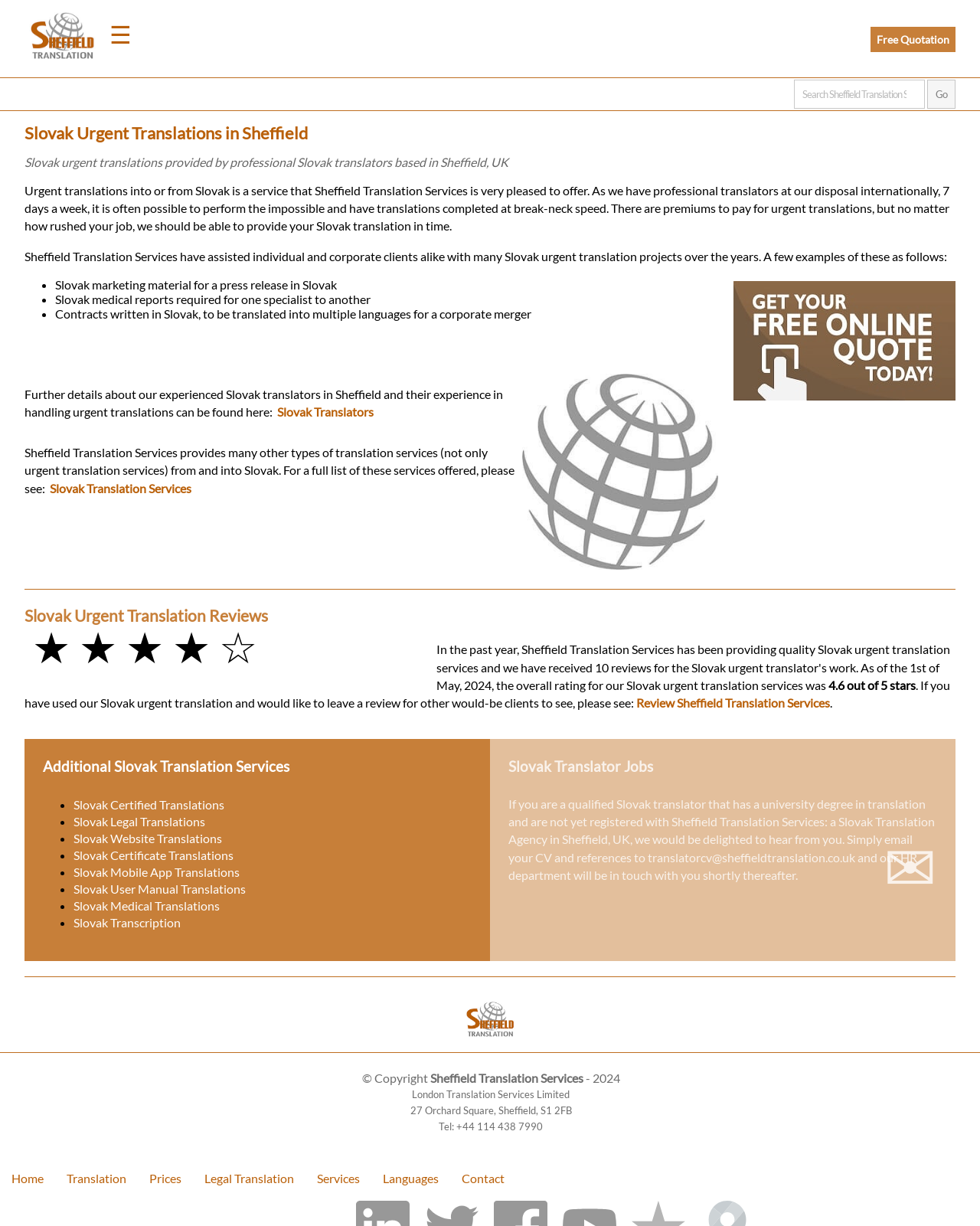Describe all significant elements and features of the webpage.

This webpage is about Slovak urgent translations provided by professional Slovak translators based in Sheffield, UK. At the top left corner, there is an image of Sheffield Translation Services, followed by a navigation menu with links to "Translation", "Prices", "Legal Translation", "Languages", "Services", and "Contact". On the top right corner, there is a "Free Quotation" link and a search box.

Below the navigation menu, there is a heading "Slovak Urgent Translations in Sheffield" and a brief description of the service. The description explains that Sheffield Translation Services can provide urgent translations into or from Slovak, and that they have professional translators available internationally, 7 days a week.

Following the description, there are some examples of Slovak urgent translation projects, including marketing material, medical reports, and contracts. There is also an image with a link to "More about the Slovak Language" and a link to "Slovak Translators" with more information about the translators.

The webpage also features a section for "Slovak Urgent Translation Reviews" with a rating of 4.6 out of 5 stars and a link to leave a review. Additionally, there is a section for "Additional Slovak Translation Services" with links to certified translations, legal translations, website translations, and more.

Furthermore, there is a section for "Slovak Translator Jobs" with a link to apply for a job as a Slovak translator. The webpage also has a footer section with copyright information, a link to "Slovak Urgent Translations in Sheffield", and contact information for Sheffield Translation Services, including an address and phone number.